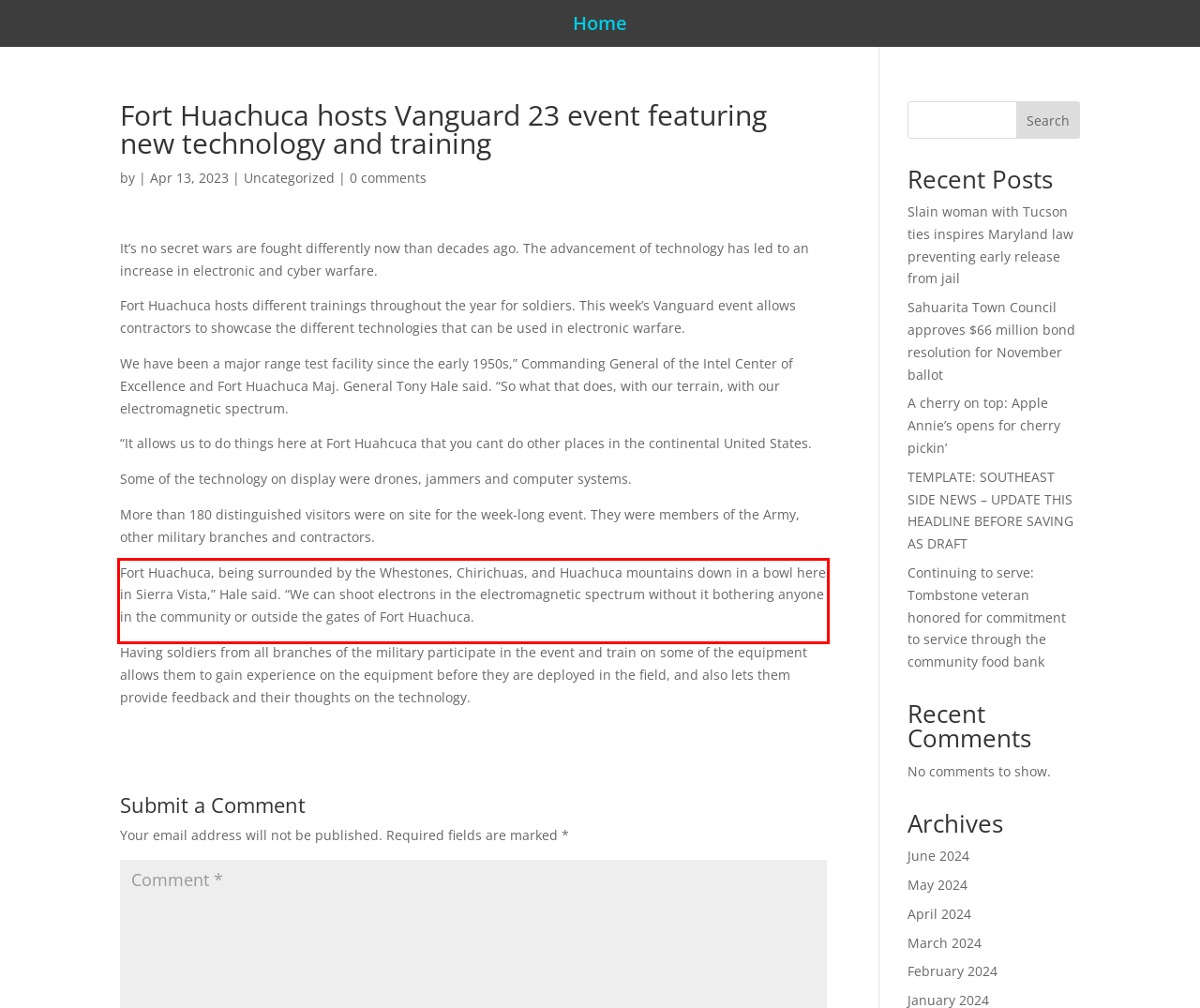Identify the text inside the red bounding box on the provided webpage screenshot by performing OCR.

Fort Huachuca, being surrounded by the Whestones, Chirichuas, and Huachuca mountains down in a bowl here in Sierra Vista,” Hale said. “We can shoot electrons in the electromagnetic spectrum without it bothering anyone in the community or outside the gates of Fort Huachuca.